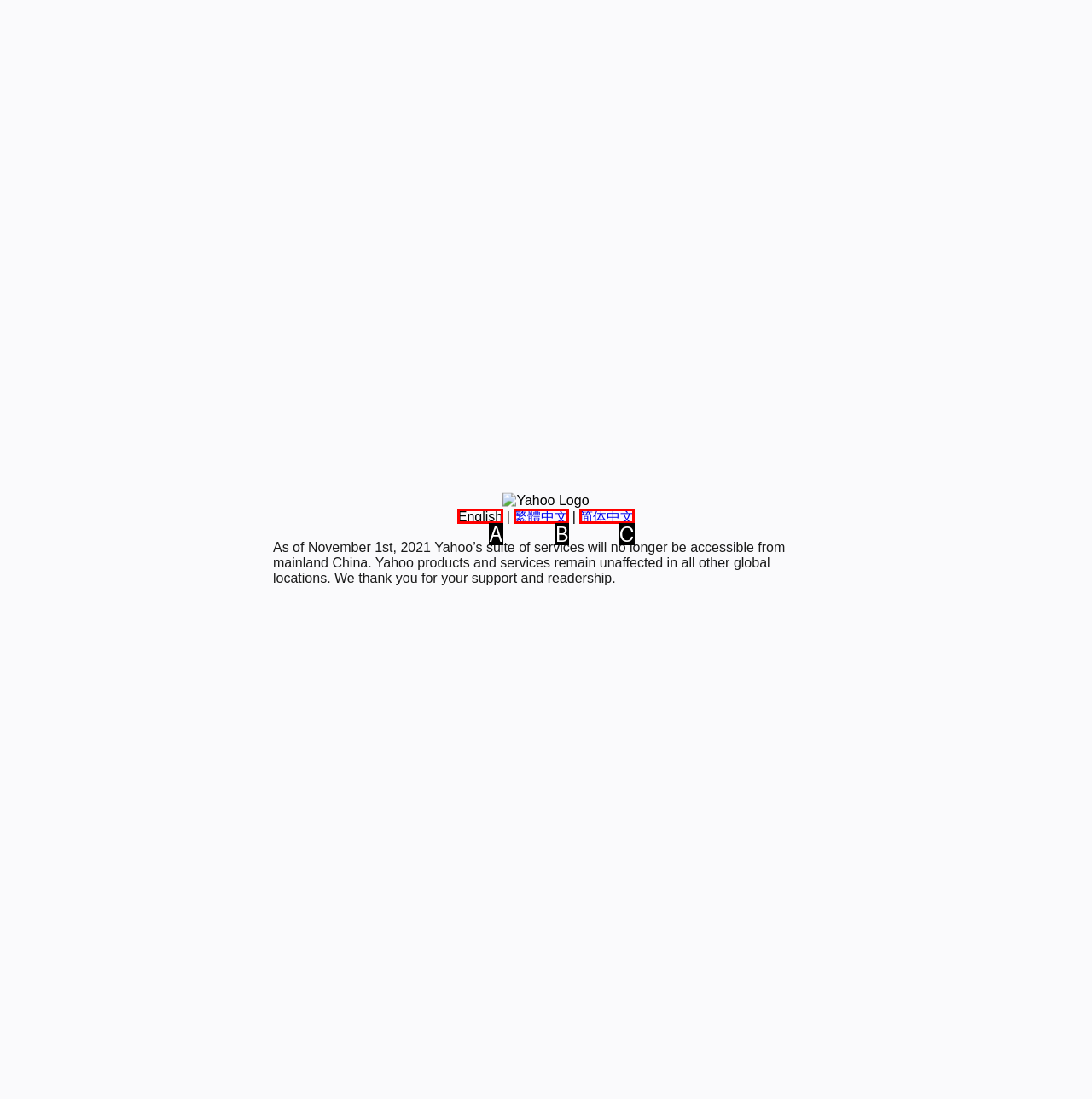Pick the HTML element that corresponds to the description: 繁體中文
Answer with the letter of the correct option from the given choices directly.

B